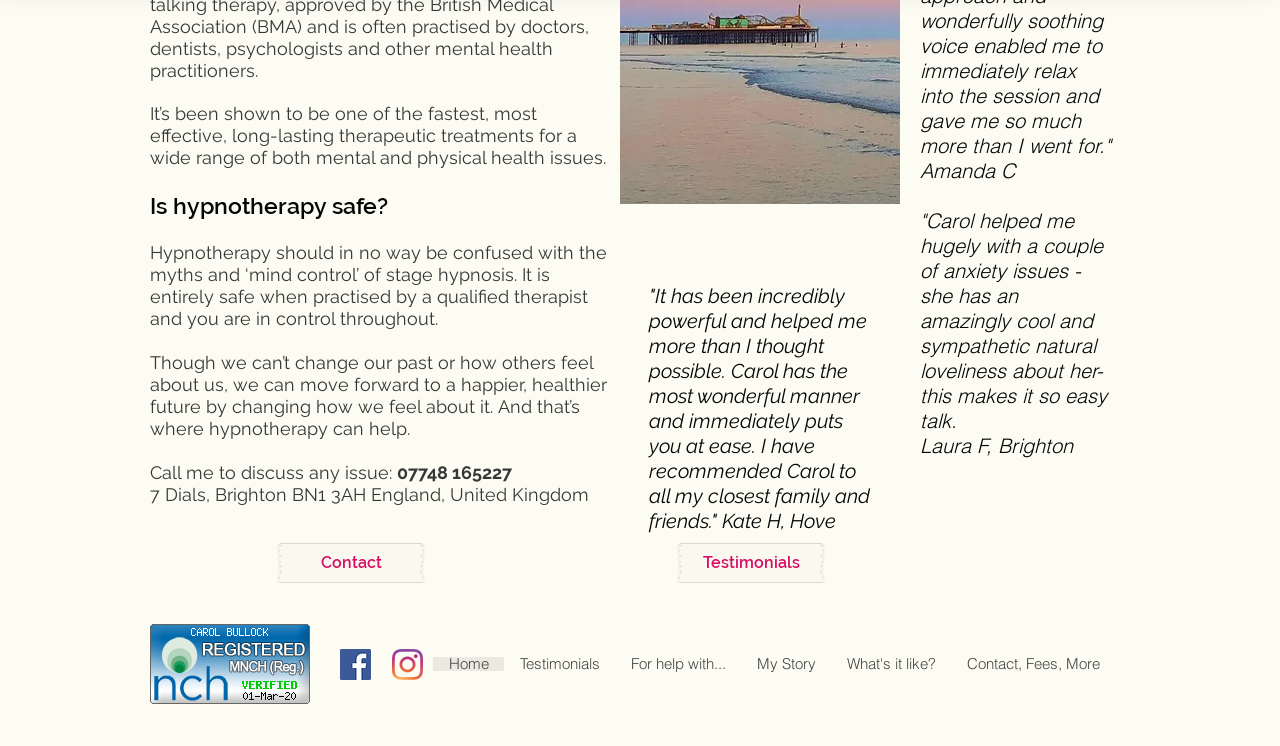What is hypnotherapy used to treat? Refer to the image and provide a one-word or short phrase answer.

mental and physical health issues